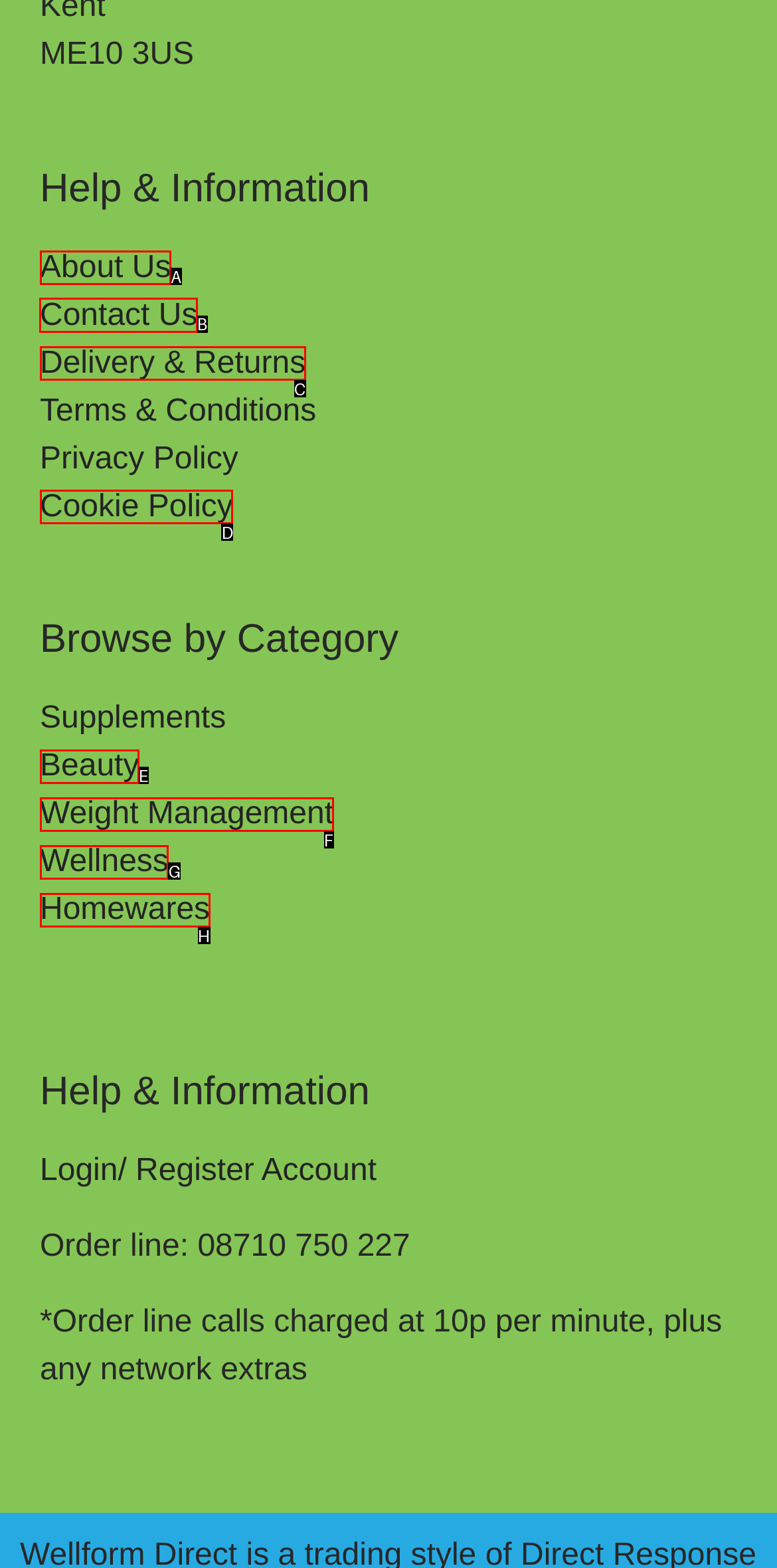Determine the letter of the element to click to accomplish this task: Contact Us. Respond with the letter.

B